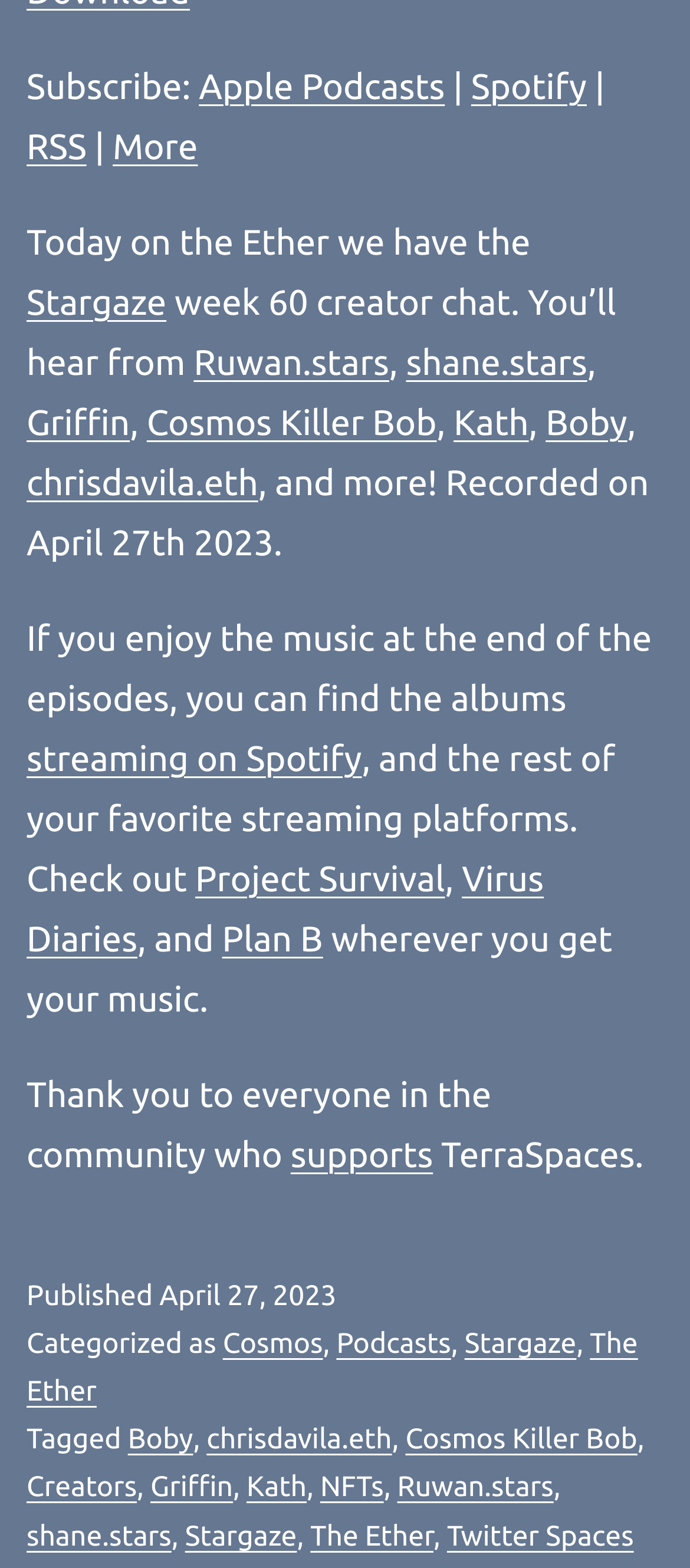Where can the podcast be streamed?
Carefully analyze the image and provide a detailed answer to the question.

According to the webpage, the podcast can be streamed on Spotify, as mentioned in the sentence 'If you enjoy the music at the end of the episodes, you can find the albums streaming on Spotify'.